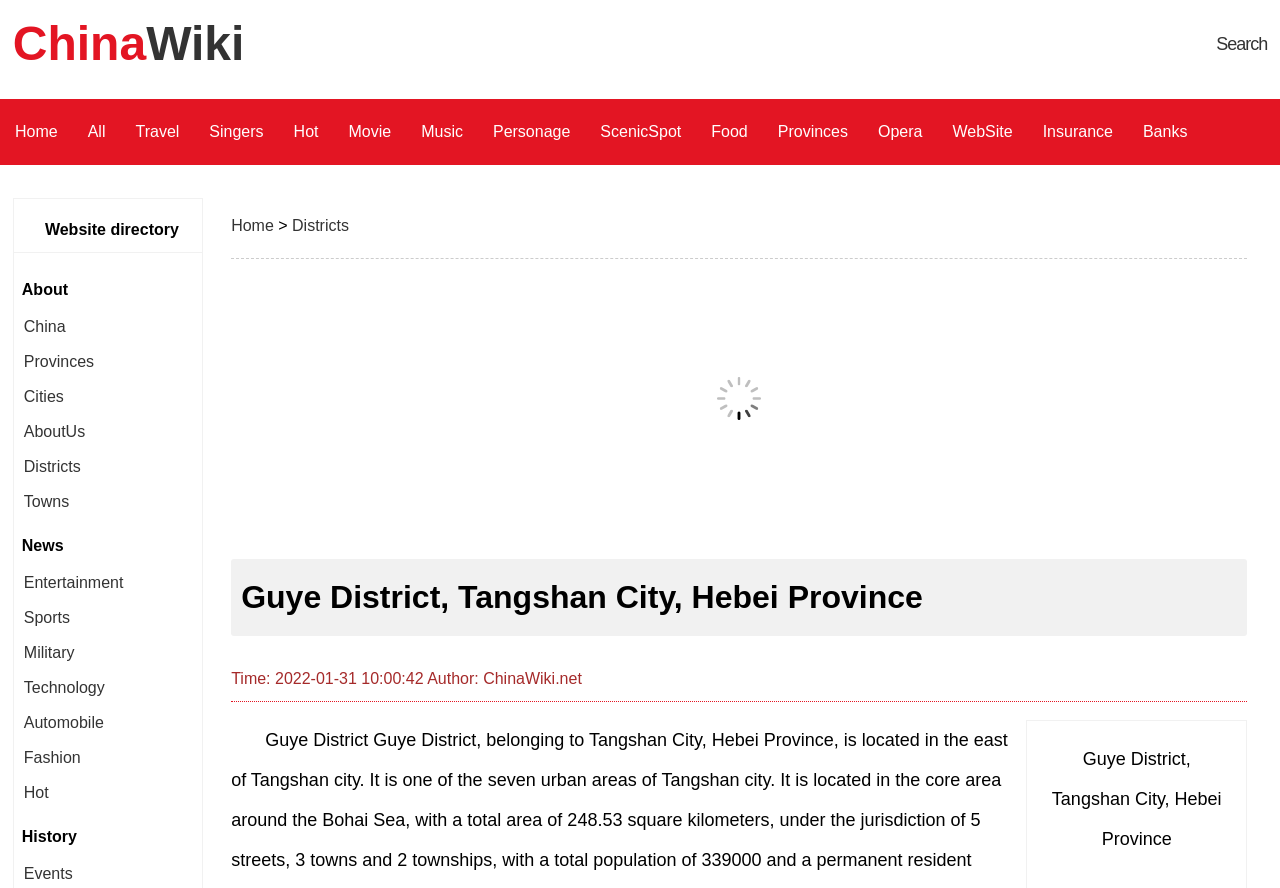Find and generate the main title of the webpage.

Guye District, Tangshan City, Hebei Province